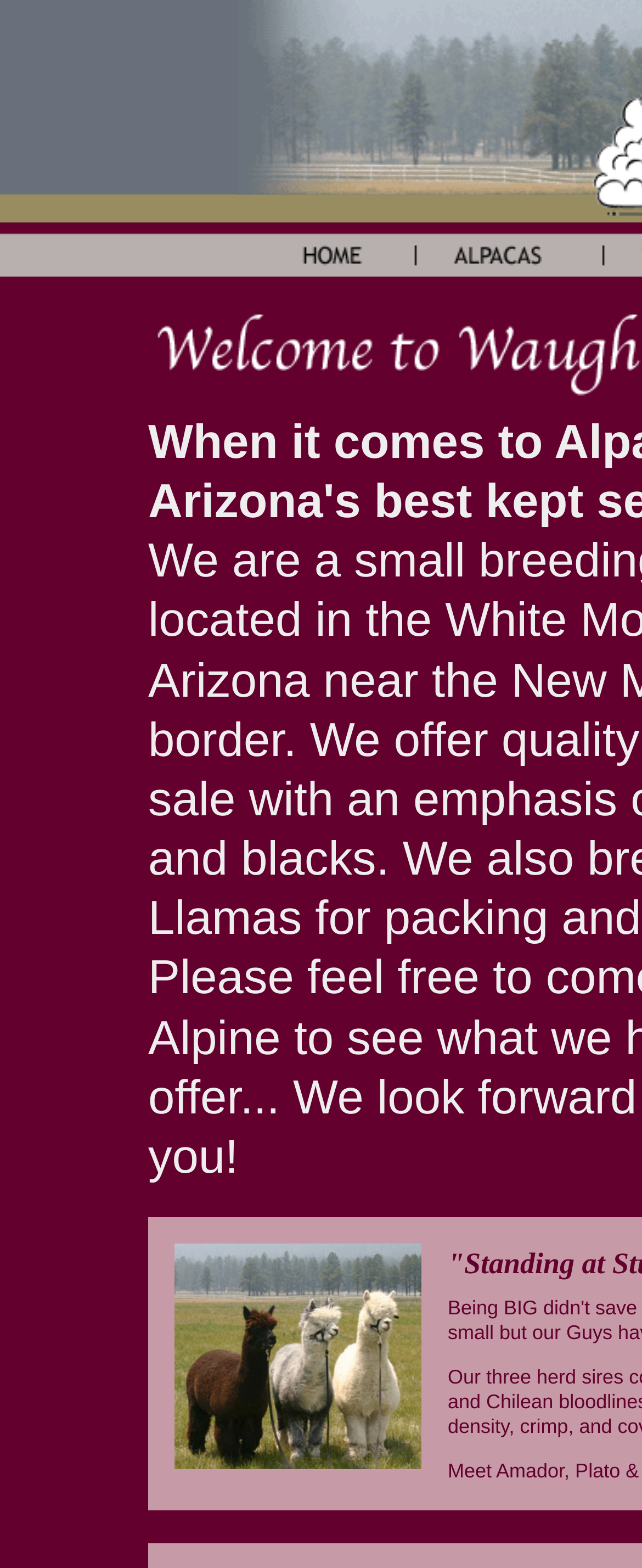How many columns are in the top table?
Based on the screenshot, provide a one-word or short-phrase response.

4